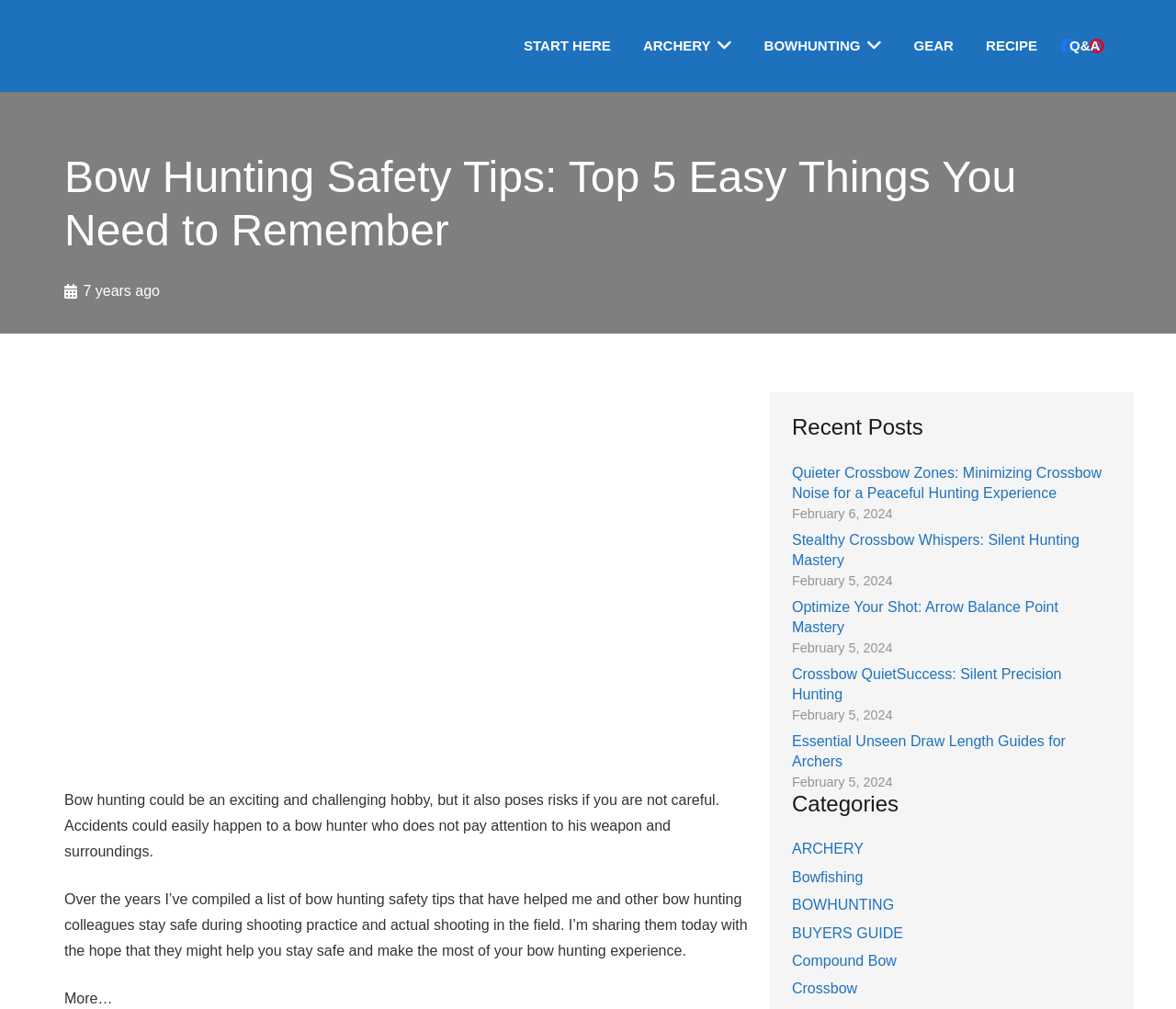Refer to the image and provide an in-depth answer to the question: 
What categories are available on this website?

The website has various categories, including Archery, Bowfishing, Bowhunting, Buyers Guide, Compound Bow, and Crossbow, as listed under the 'Categories' heading.